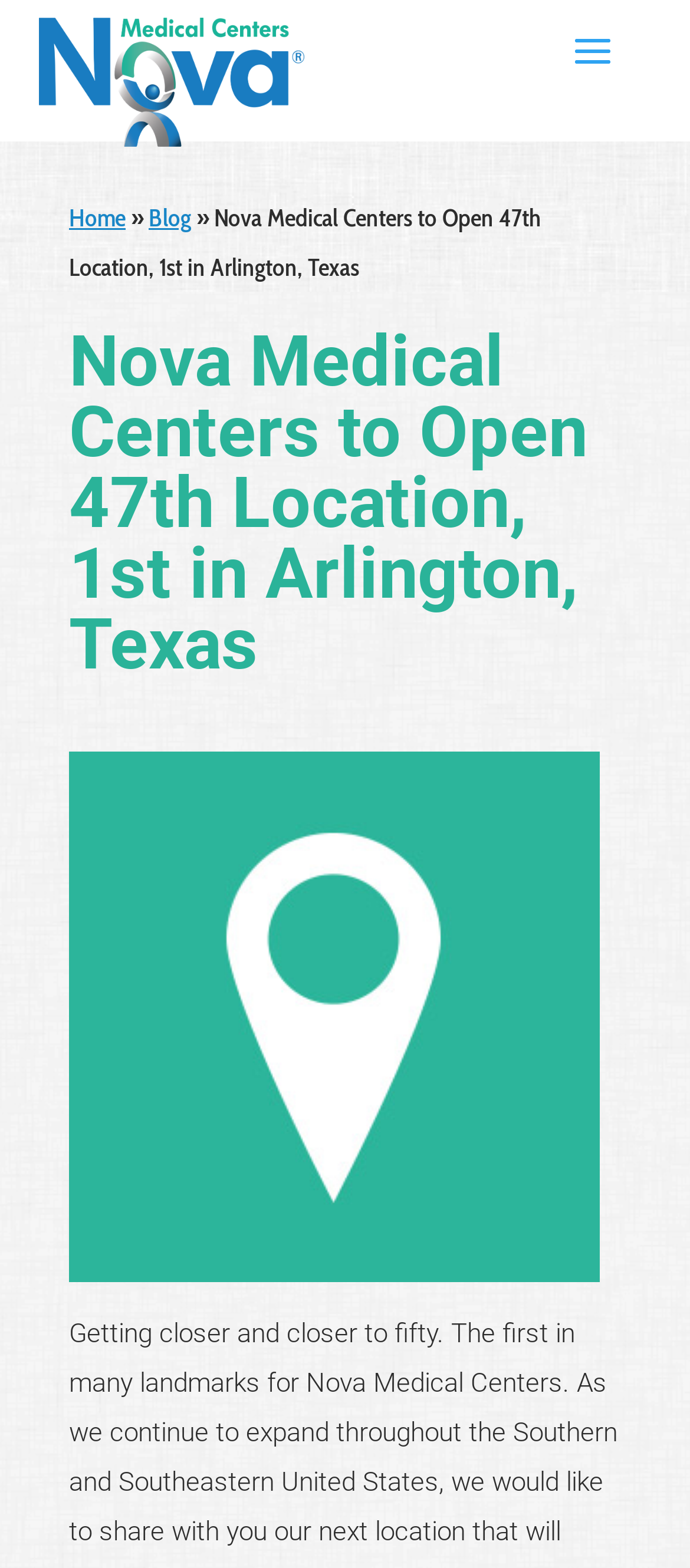Answer the question below using just one word or a short phrase: 
Where is the new location of Nova Medical Centers?

Arlington, Texas